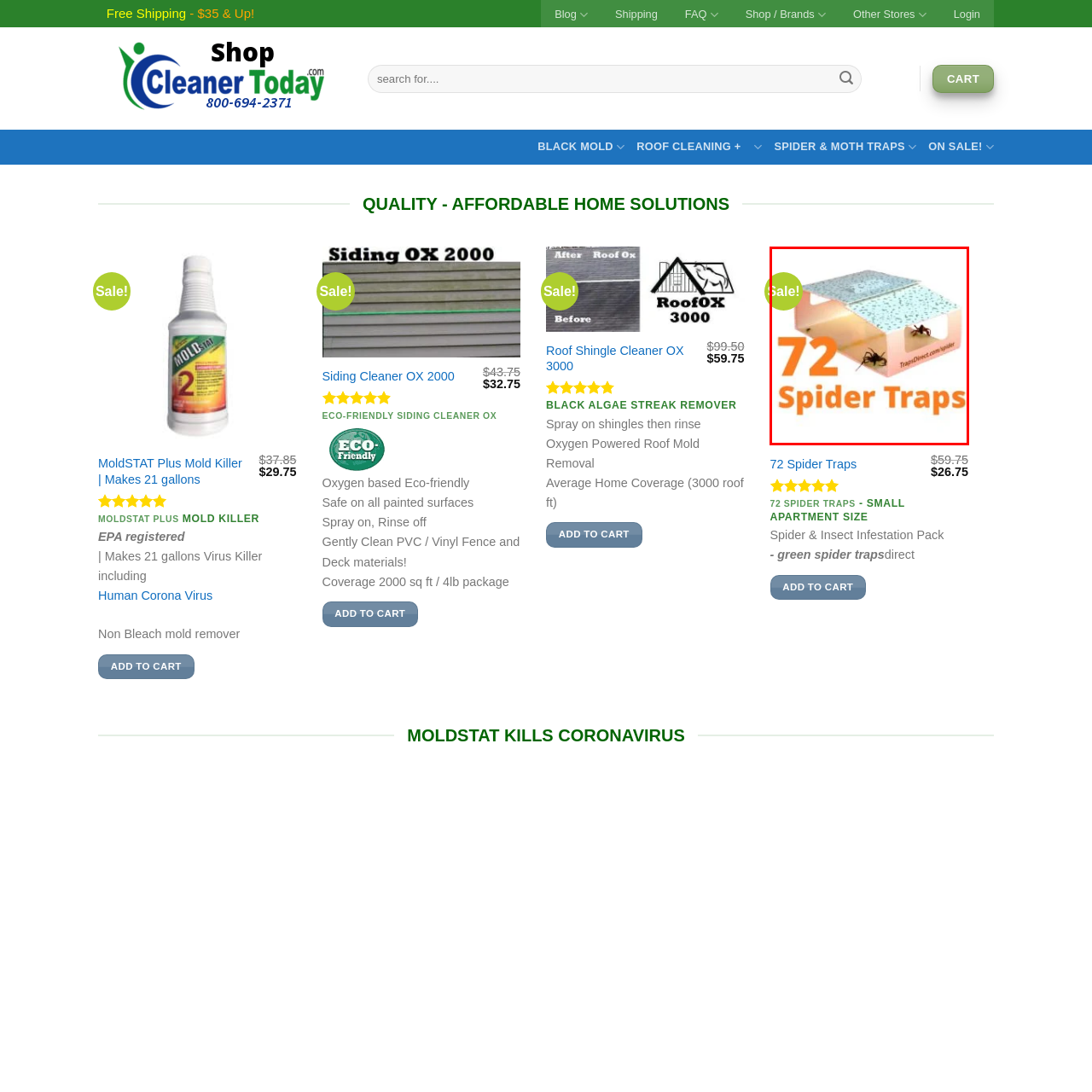What is the quantity of spider traps available?
Examine the content inside the red bounding box and give a comprehensive answer to the question.

The bold orange text clearly states '72 Spider Traps', indicating the quantity of spider traps available in this product.